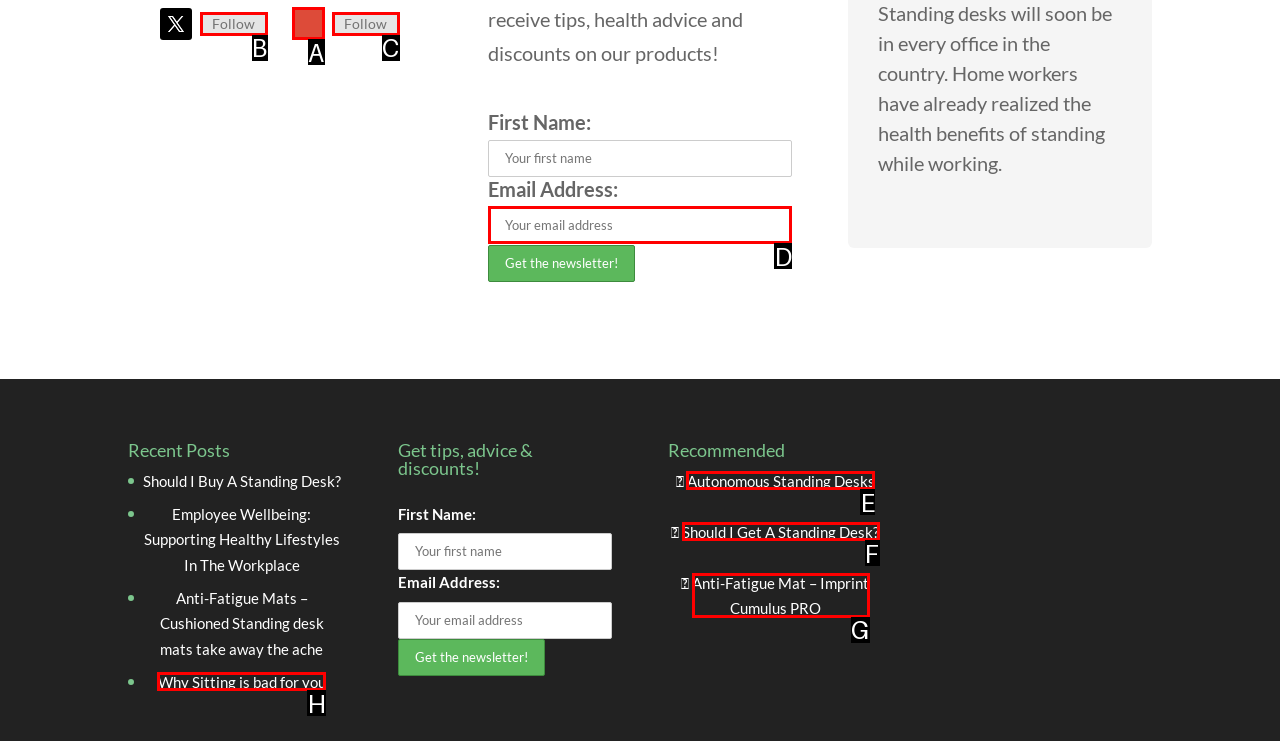Select the letter of the option that corresponds to: Follow
Provide the letter from the given options.

A